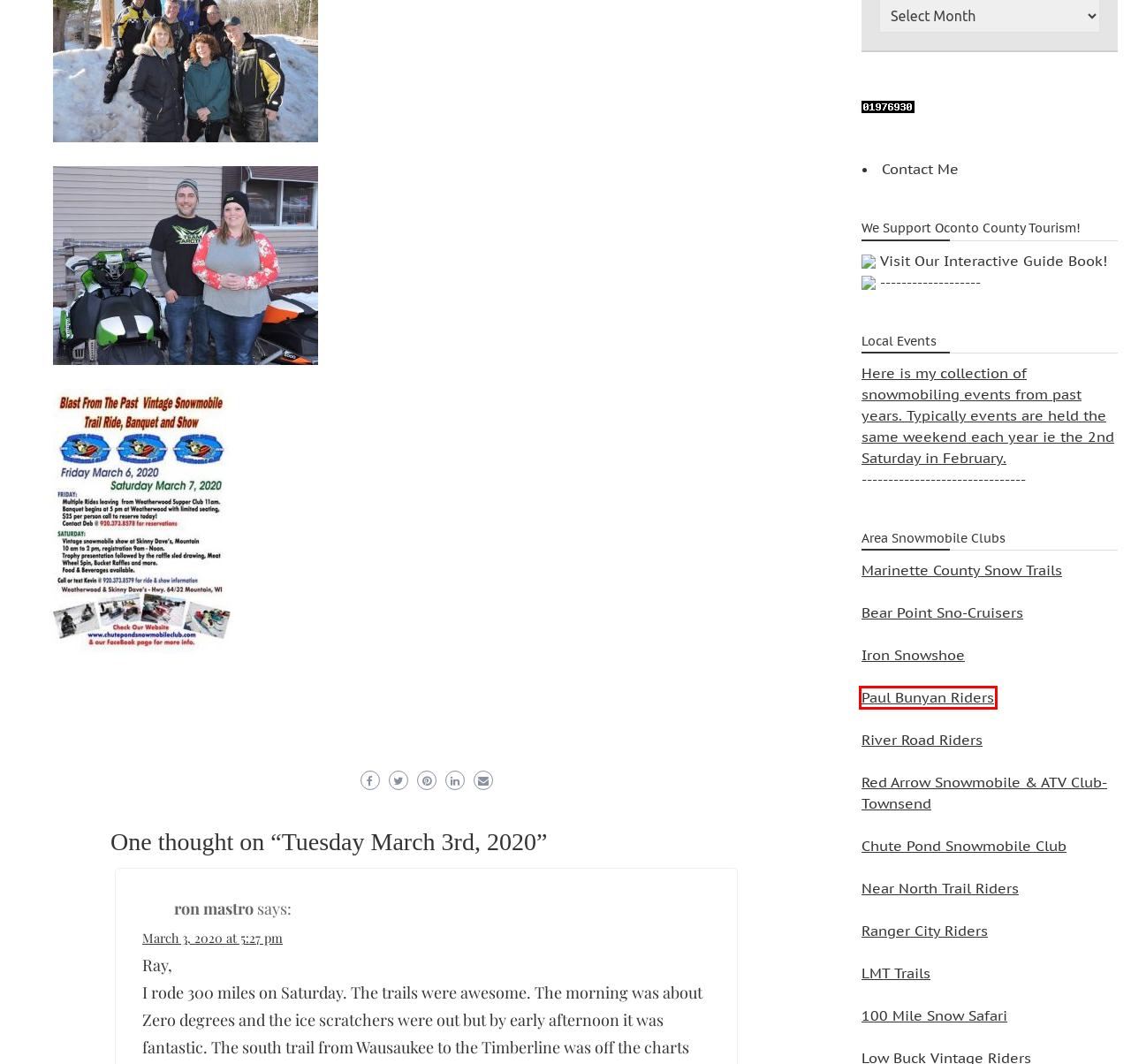Using the screenshot of a webpage with a red bounding box, pick the webpage description that most accurately represents the new webpage after the element inside the red box is clicked. Here are the candidates:
A. Bear Point Sno-Cruisers – Wausaukee, WI
B. Contact Me – The Big Snow Page
C. River Road Riders
D. Chute Pond Snowmobile Club
E. Marinette County Snow Trails
F. Oconto County Tourism, Economic Development Resource
G. Web Analytics Made Easy - Statcounter
H. Paul Bunyan Riders Snowmobile Club – Lakewood, Wisconsin

H